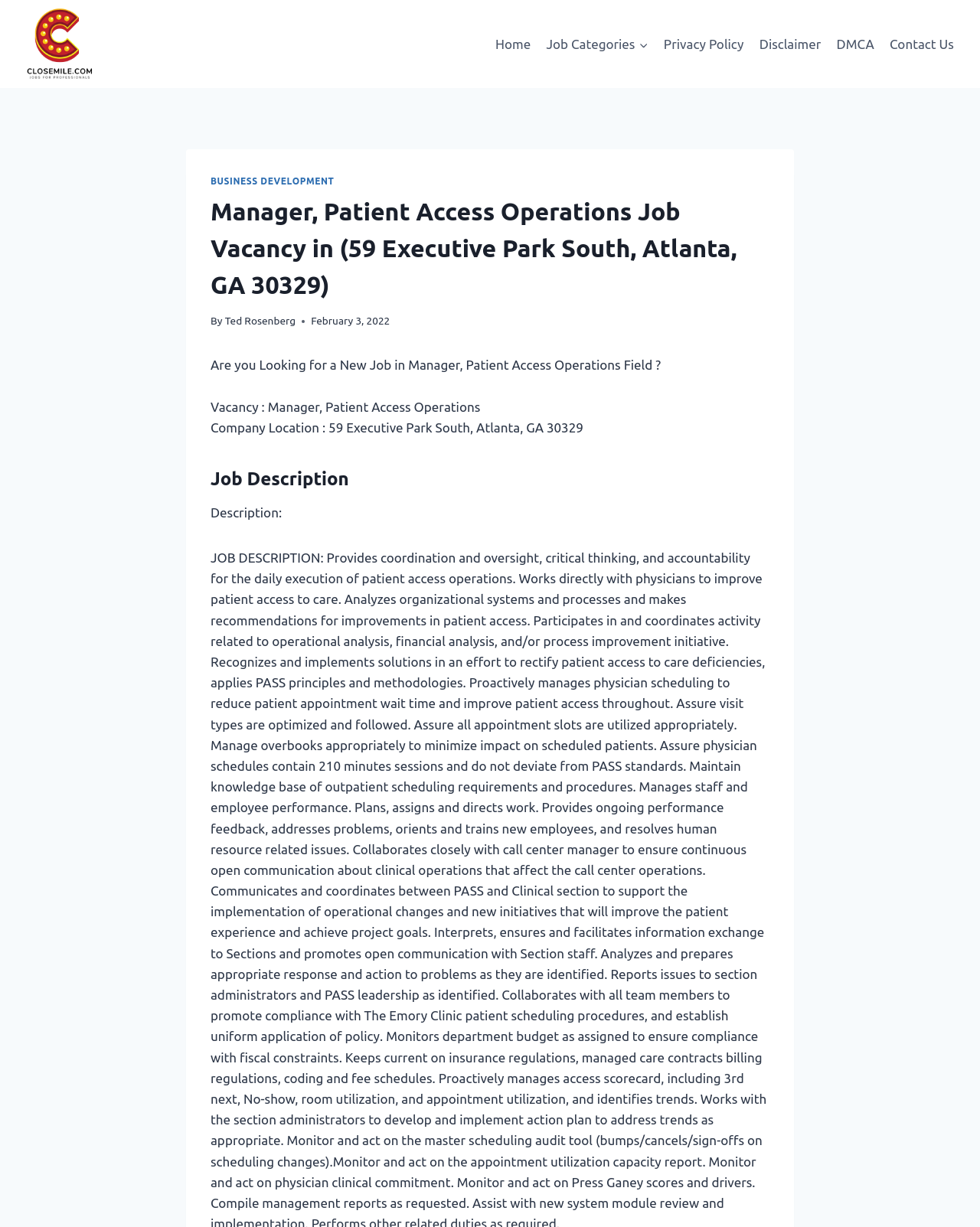Provide your answer in one word or a succinct phrase for the question: 
When was the job vacancy posted?

February 3, 2022